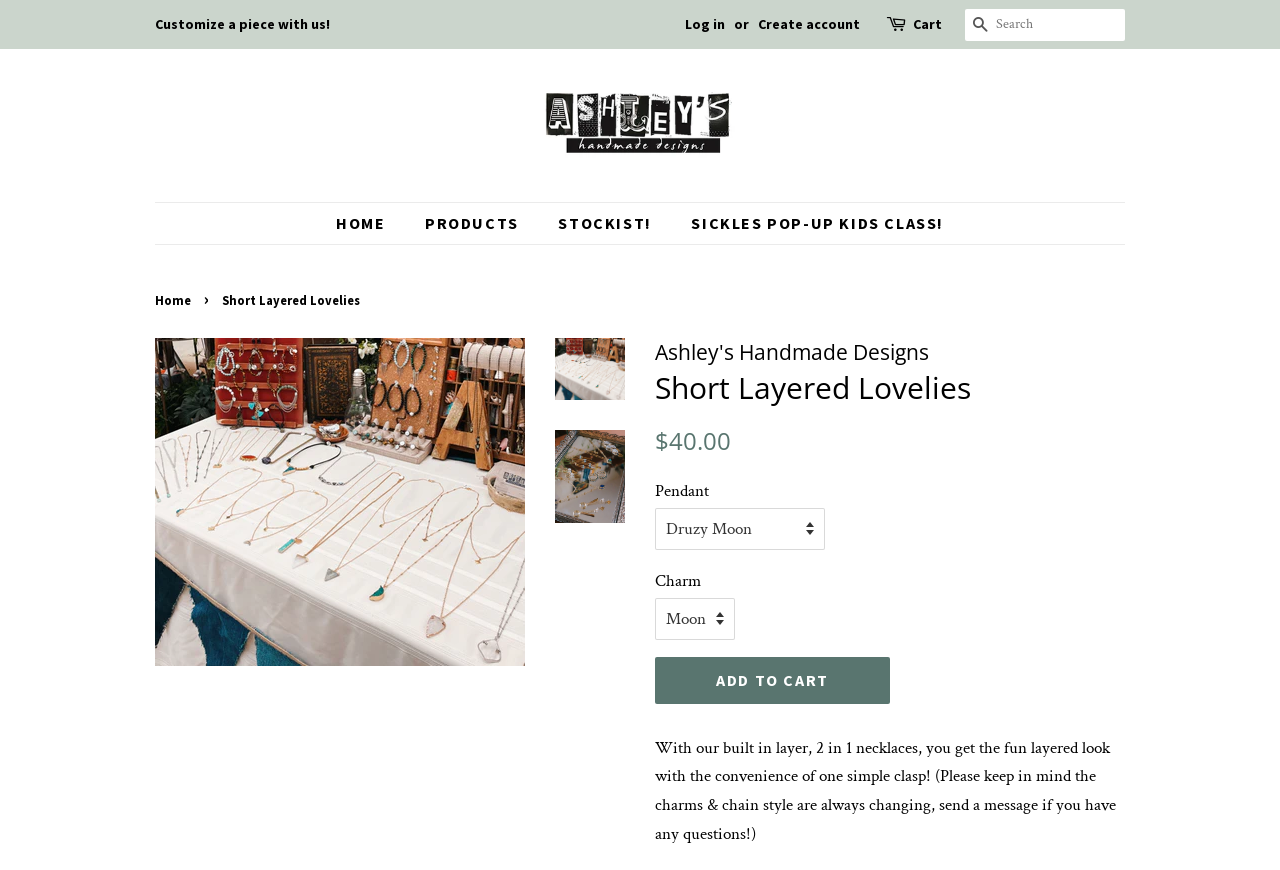What is the name of the website?
Please provide a comprehensive and detailed answer to the question.

I determined the name of the website by looking at the link with the text 'Ashley's Handmade Designs' which is located at the top of the webpage, indicating it is the website's title.